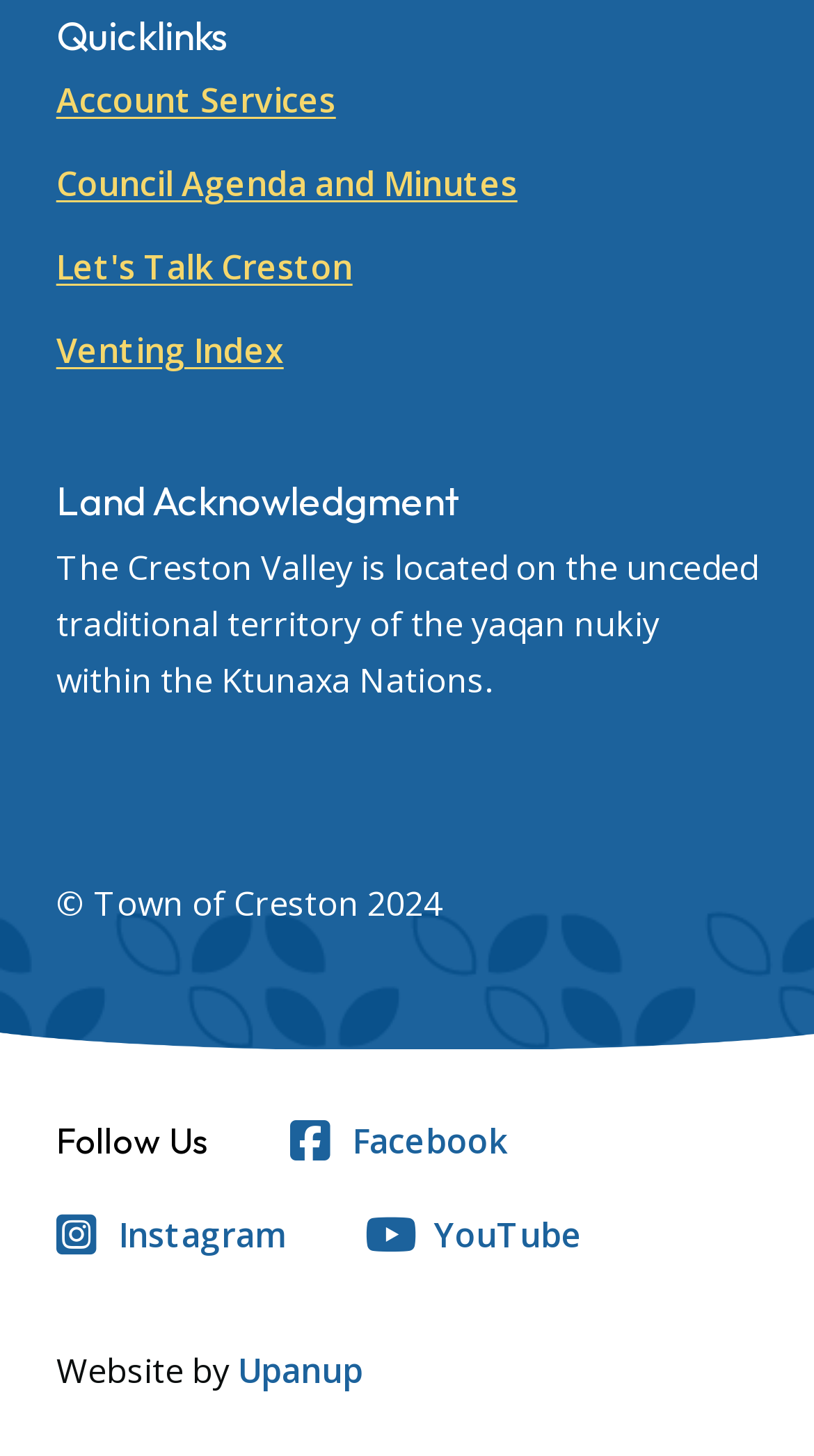What is the year of the copyright mentioned?
Look at the image and respond to the question as thoroughly as possible.

The webpage has a footer section that mentions '© Town of Creston 2024', indicating that the year of the copyright is 2024.